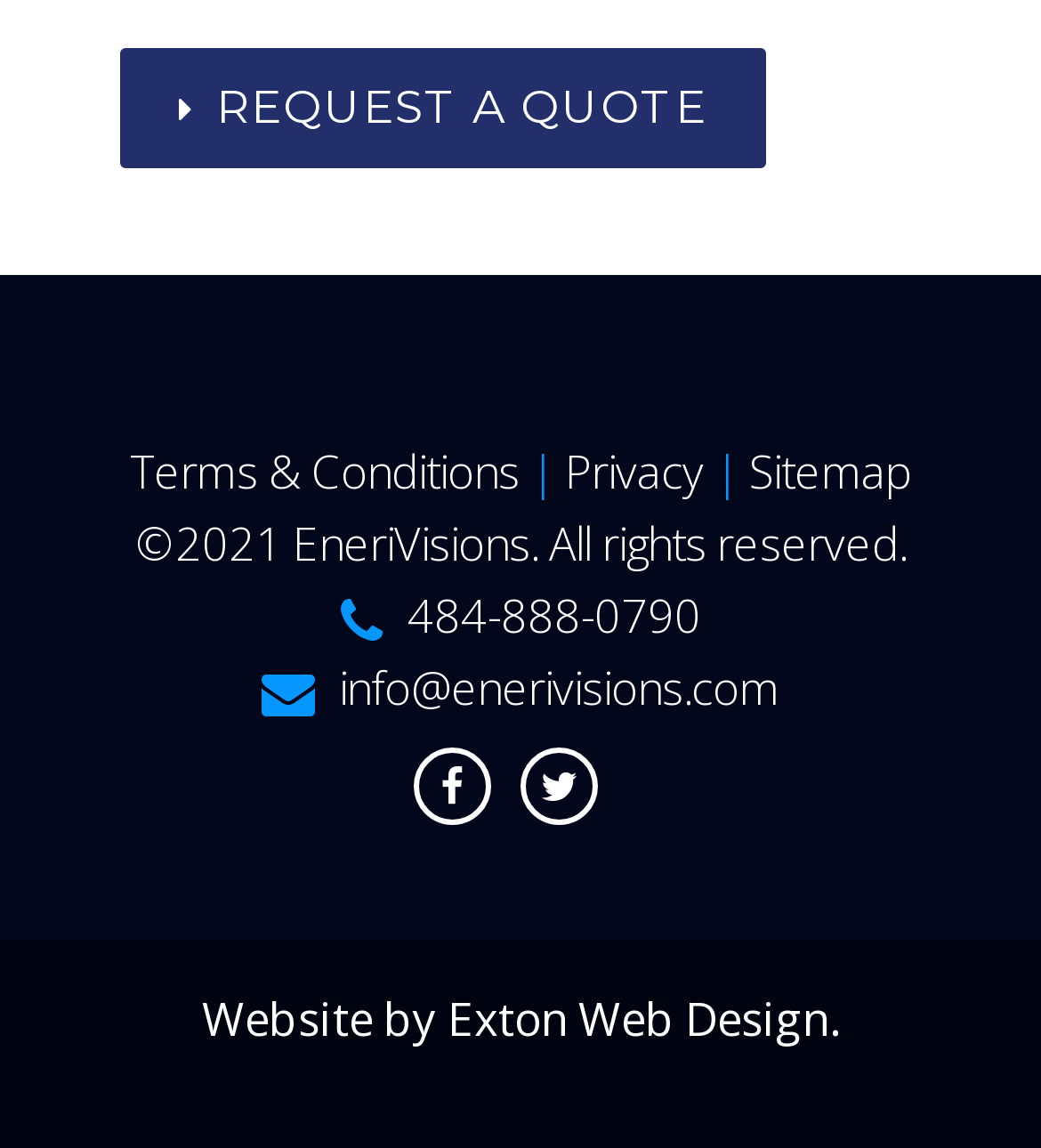Please identify the bounding box coordinates of the element I need to click to follow this instruction: "View sitemap".

[0.719, 0.379, 0.876, 0.442]